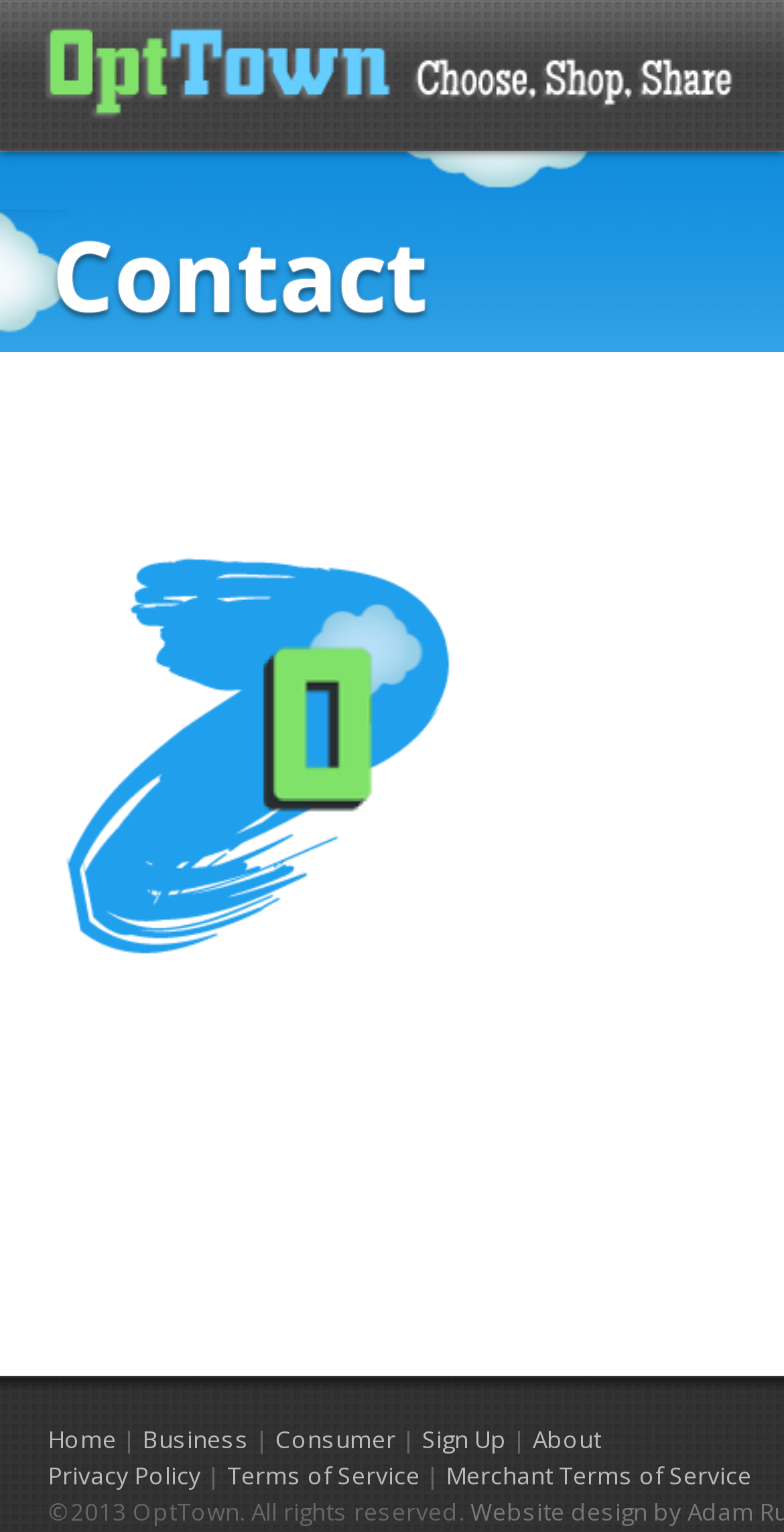Provide your answer to the question using just one word or phrase: Is there an image on the page?

Yes